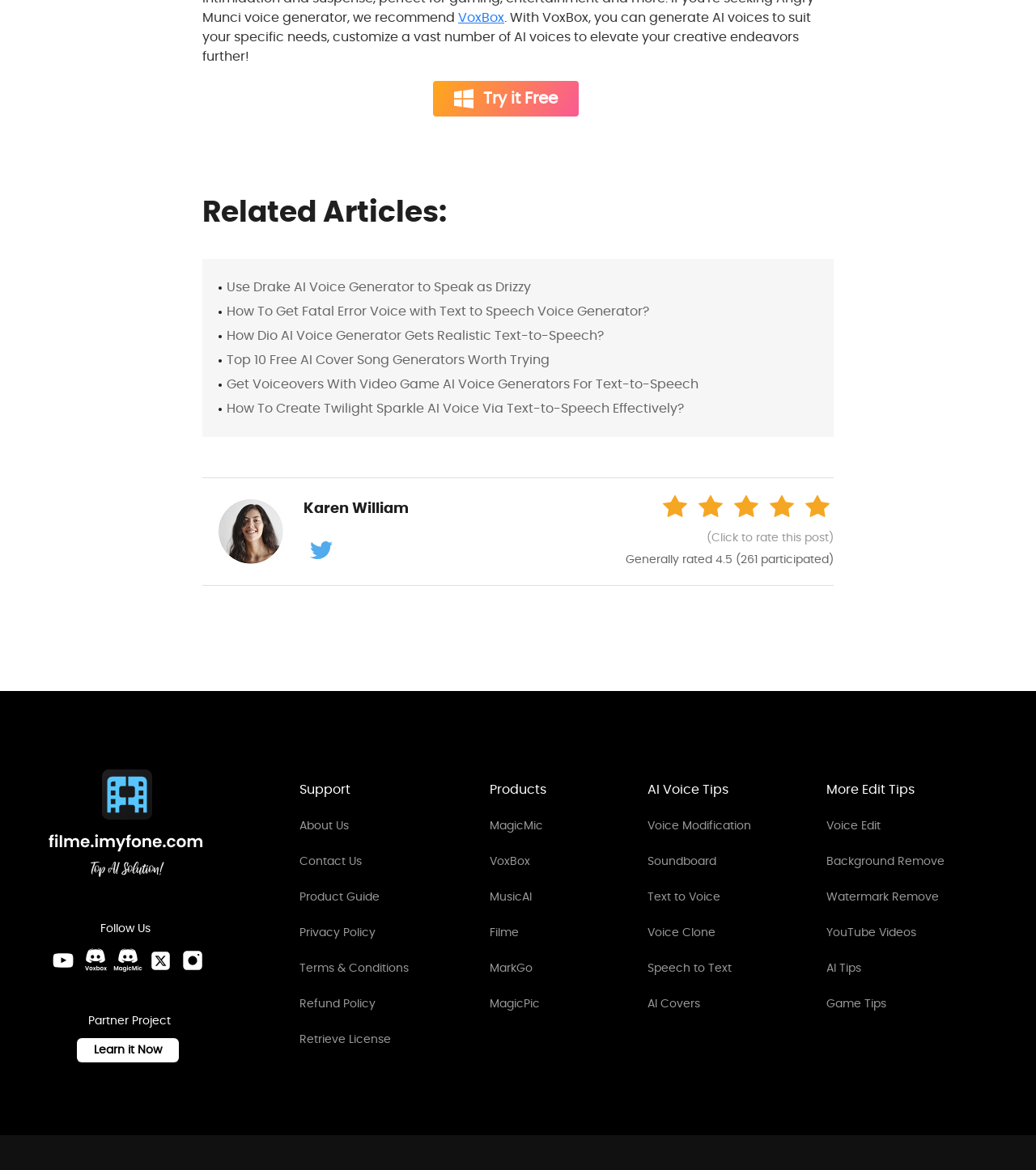What is VoxBox used for?
Look at the screenshot and give a one-word or phrase answer.

Generating AI voices